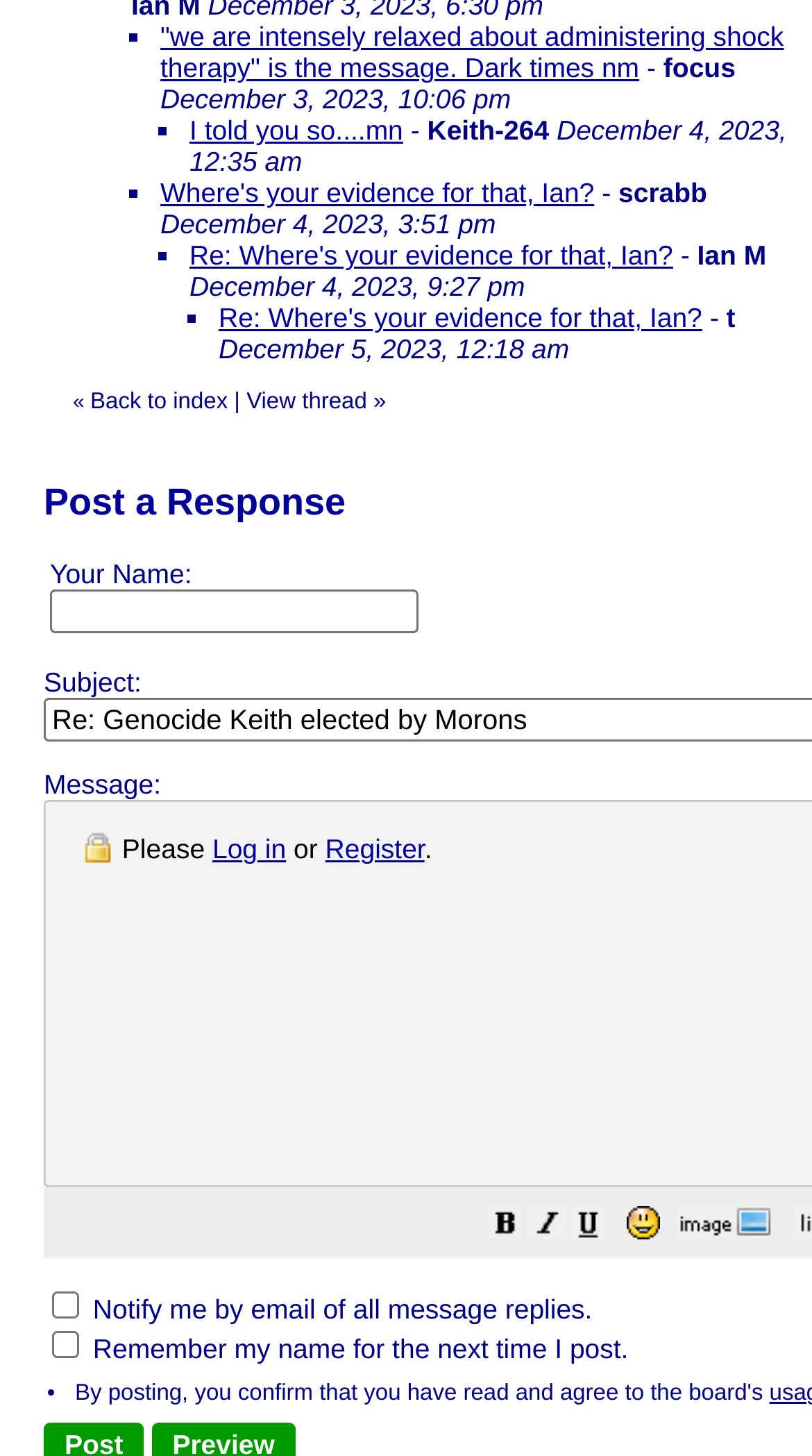Find and specify the bounding box coordinates that correspond to the clickable region for the instruction: "Click on the 'Back to index' link".

[0.111, 0.269, 0.28, 0.285]